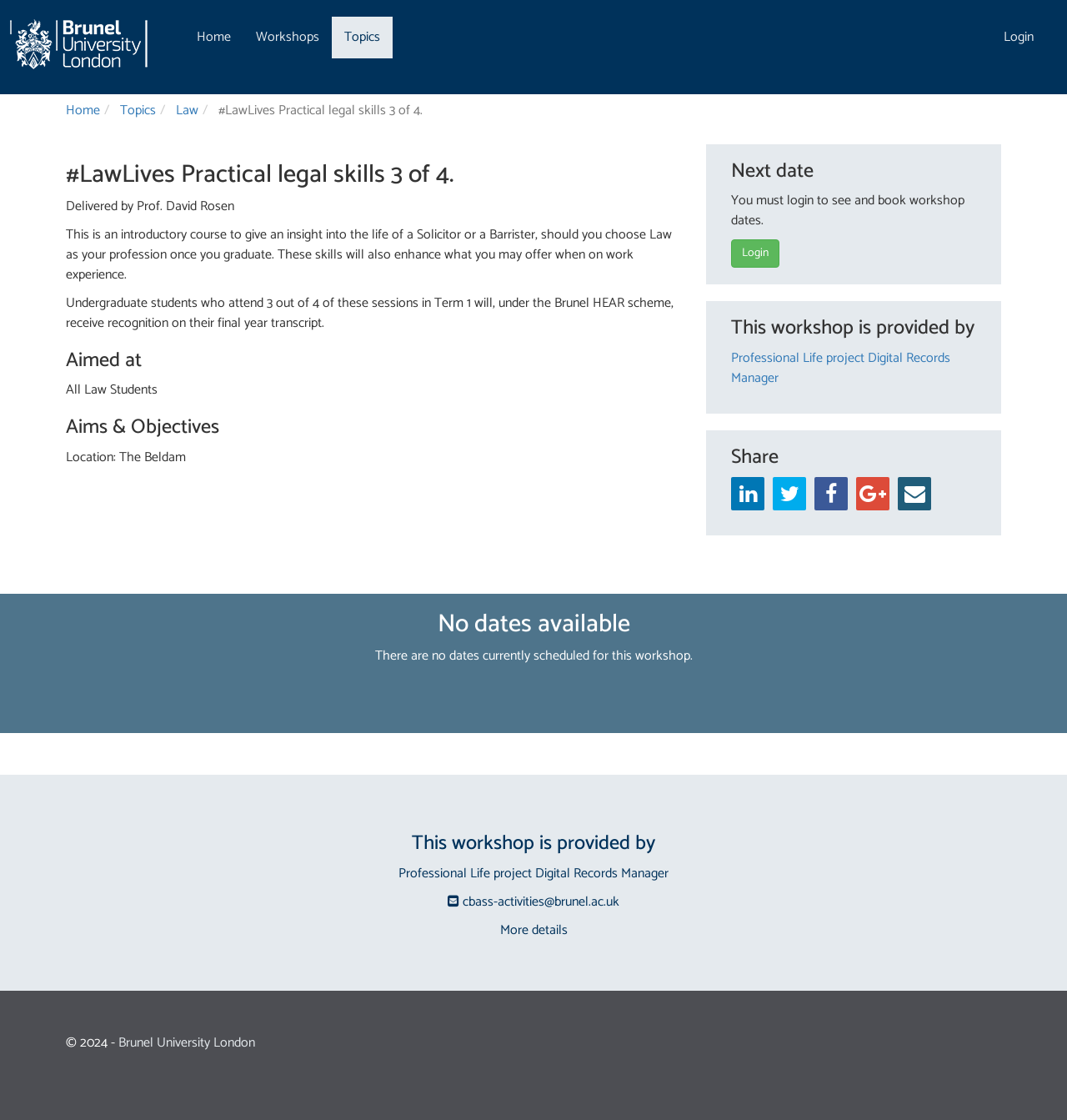Using the information in the image, could you please answer the following question in detail:
What is the location of the workshop?

The location of the workshop can be found in the static text element with the text 'Location: The Beldam' which is located in the middle of the webpage.